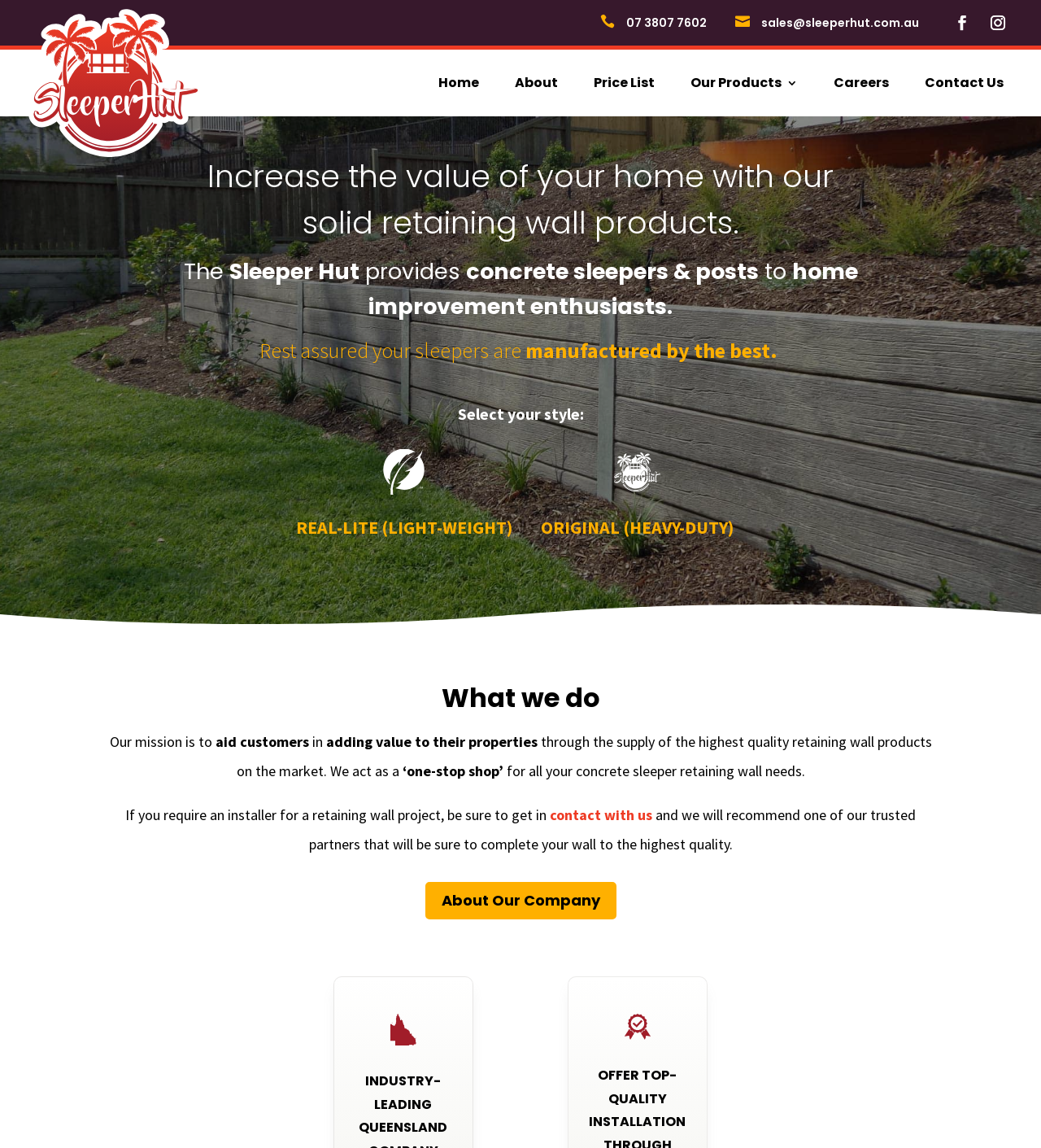What is the phone number on the webpage?
Please elaborate on the answer to the question with detailed information.

I found the phone number by looking at the heading element with the text '07 3807 7602' which is located at the top of the webpage.